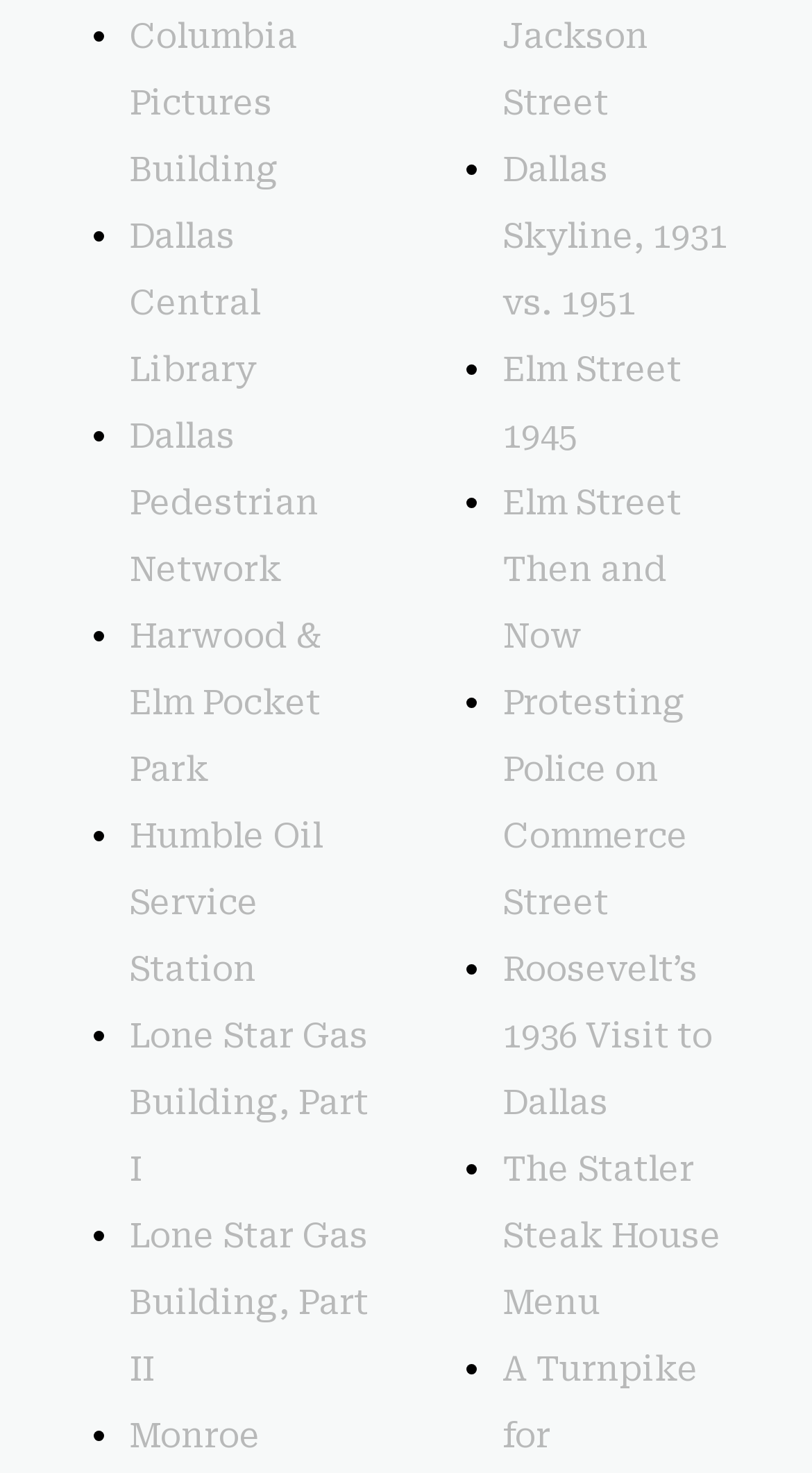Pinpoint the bounding box coordinates of the element you need to click to execute the following instruction: "Read about Lone Star Gas Building, Part I". The bounding box should be represented by four float numbers between 0 and 1, in the format [left, top, right, bottom].

[0.159, 0.69, 0.454, 0.807]